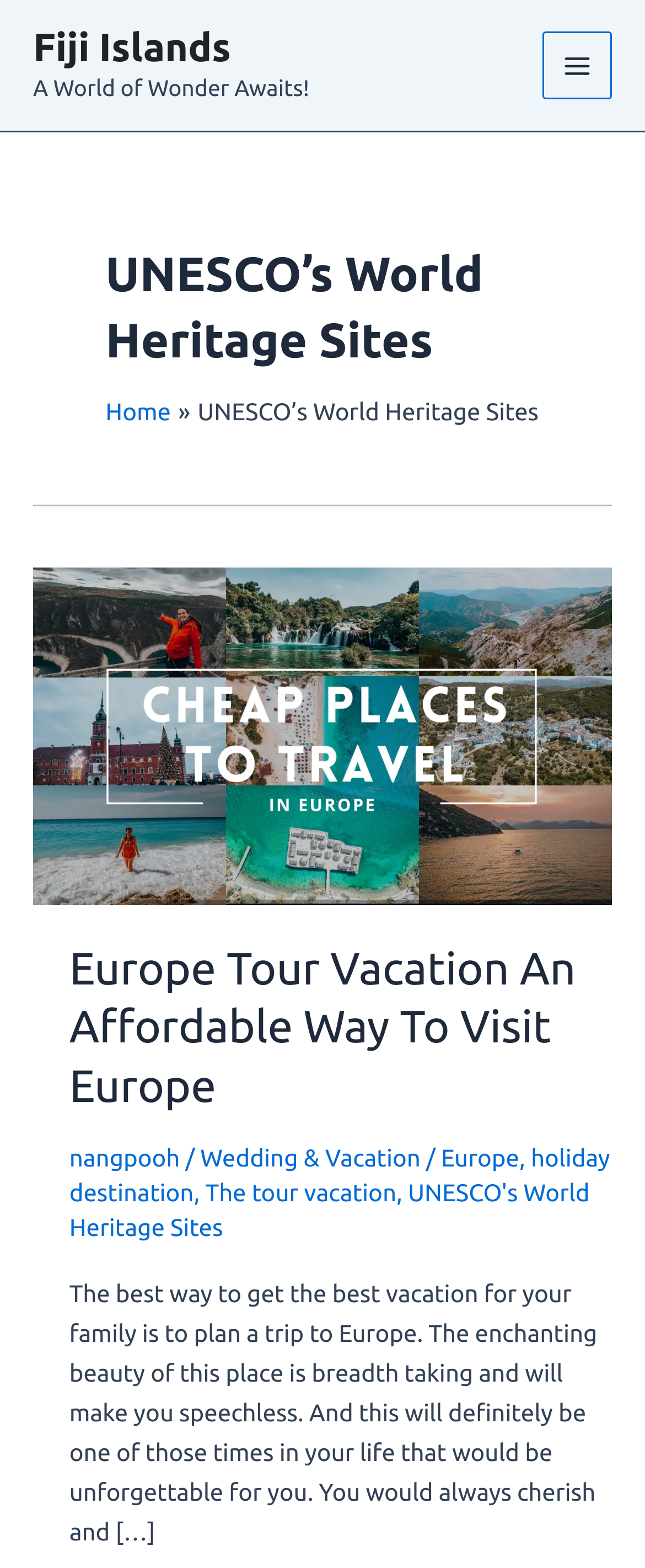Please locate the clickable area by providing the bounding box coordinates to follow this instruction: "Click on Fiji Islands link".

[0.051, 0.017, 0.358, 0.044]